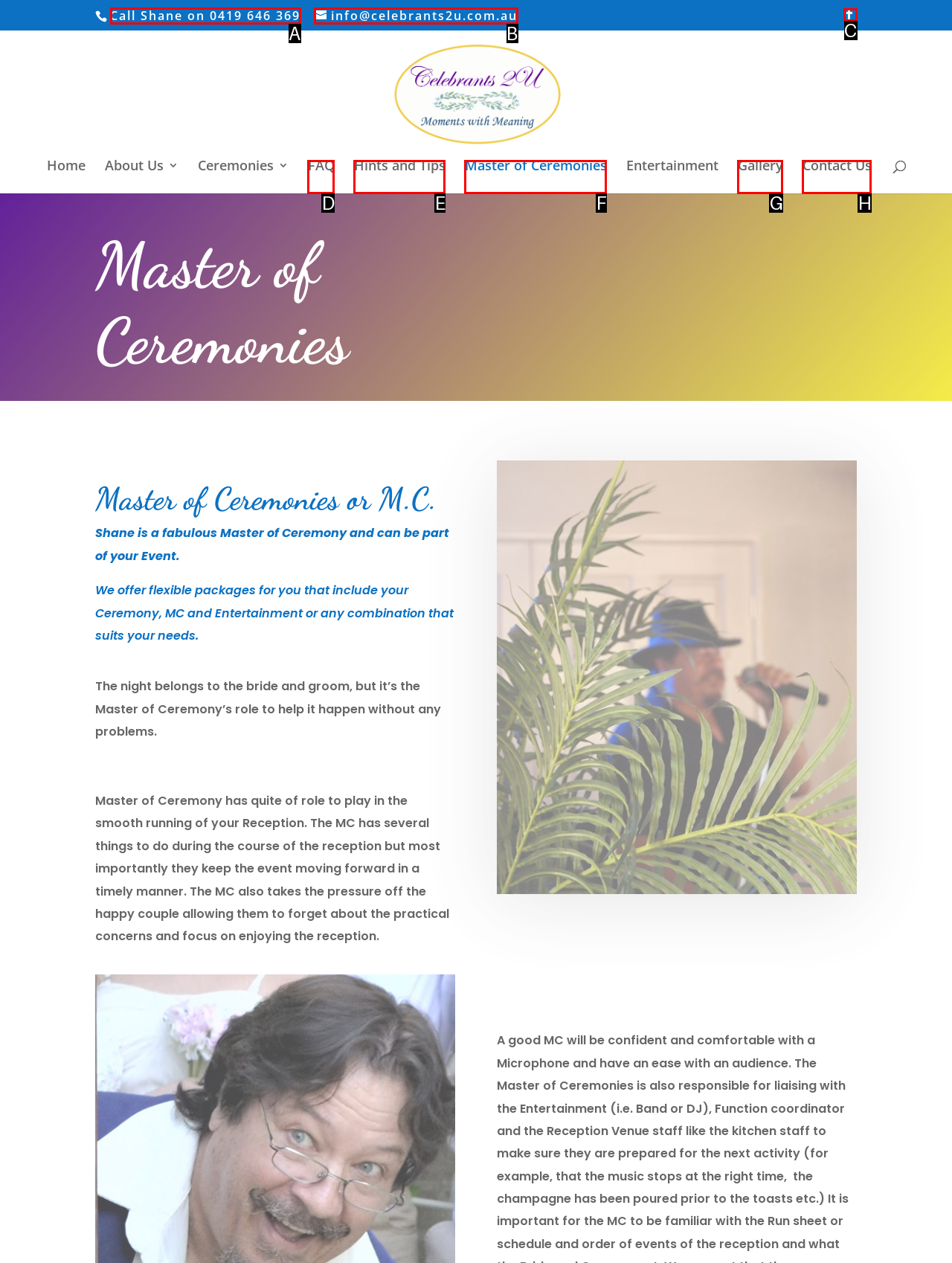Identify the appropriate choice to fulfill this task: Send an email to info@celebrants2u.com.au
Respond with the letter corresponding to the correct option.

B